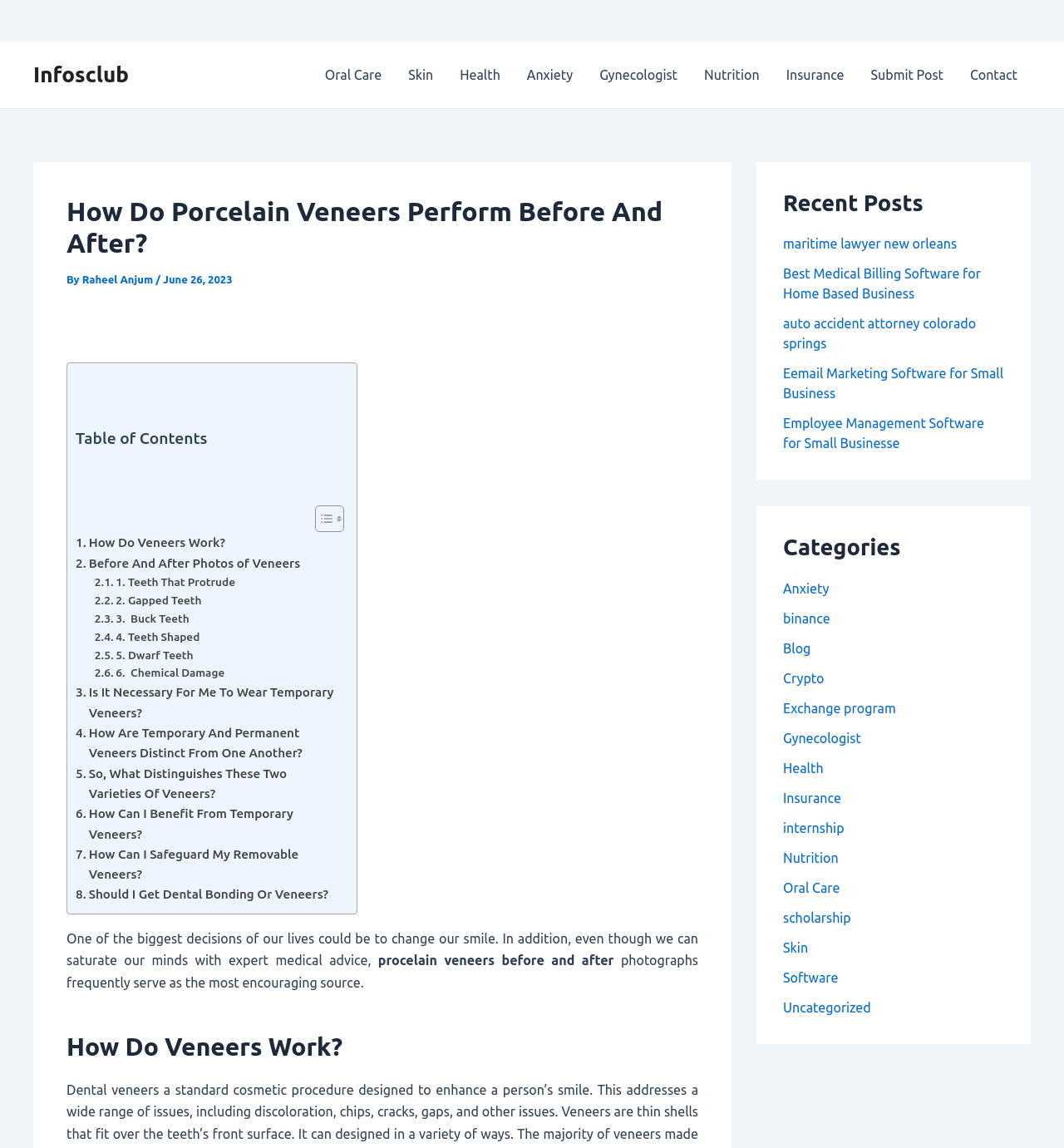Extract the main headline from the webpage and generate its text.

How Do Porcelain Veneers Perform Before And After?